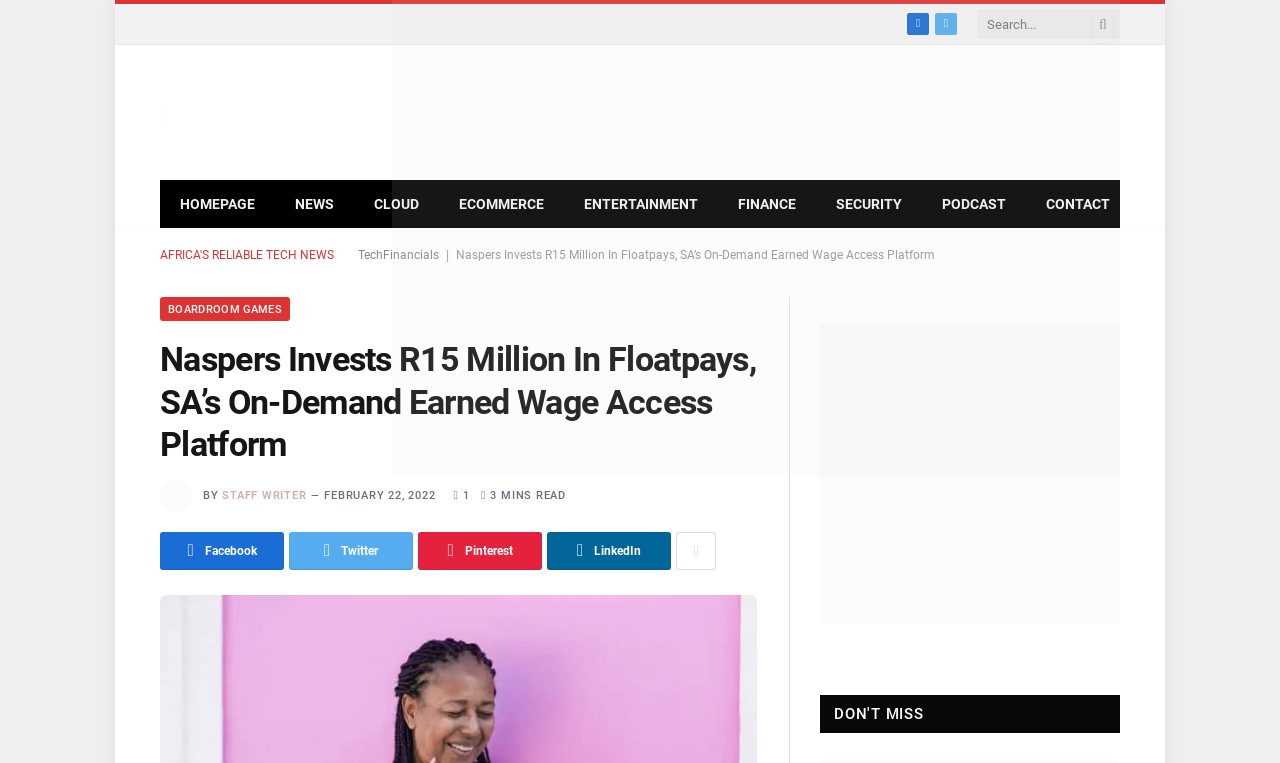Identify the bounding box of the UI element described as follows: "Boardroom Games". Provide the coordinates as four float numbers in the range of 0 to 1 [left, top, right, bottom].

[0.125, 0.39, 0.227, 0.421]